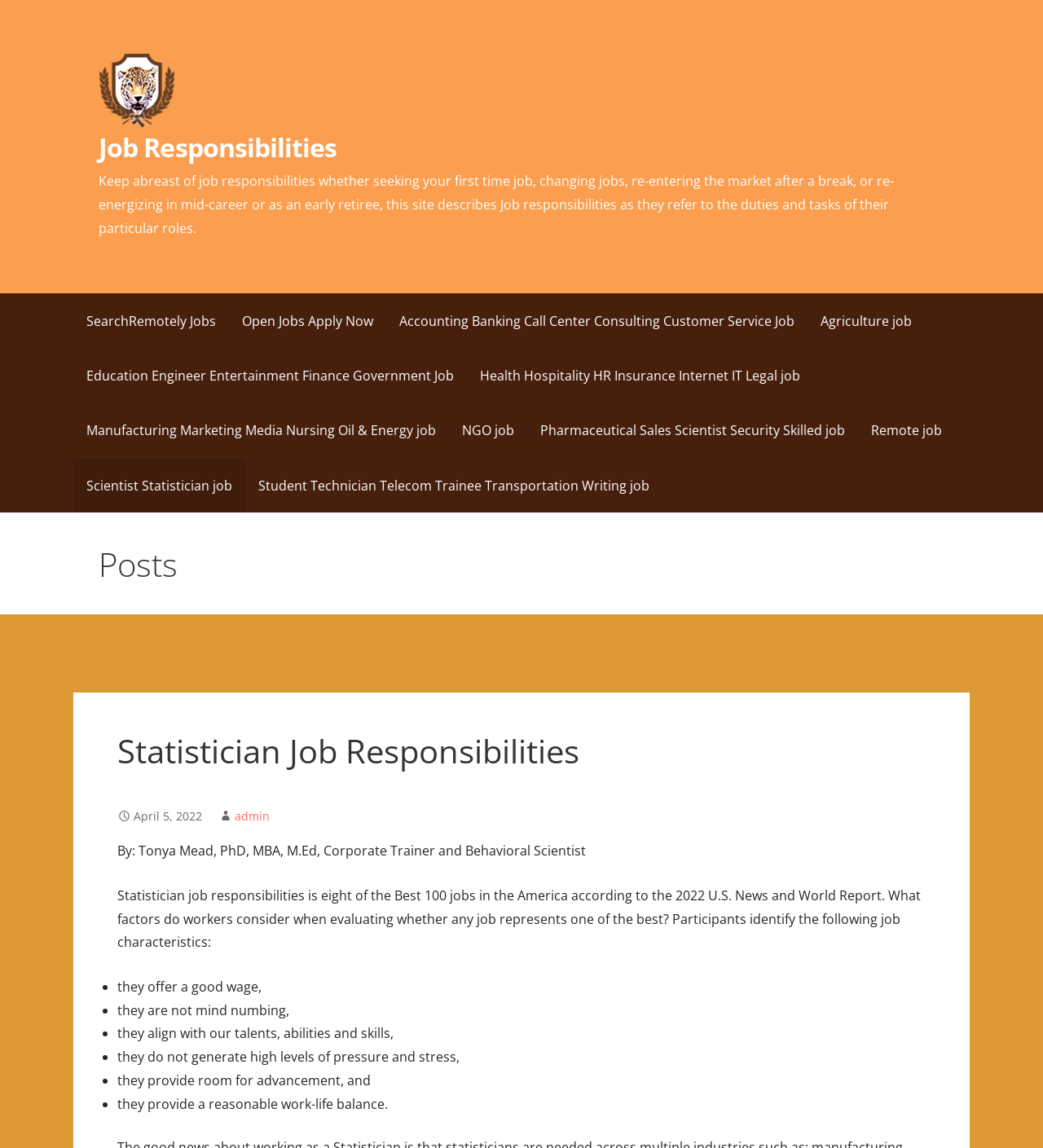Highlight the bounding box coordinates of the element you need to click to perform the following instruction: "View the 'Statistician Job Responsibilities' post."

[0.112, 0.634, 0.888, 0.674]